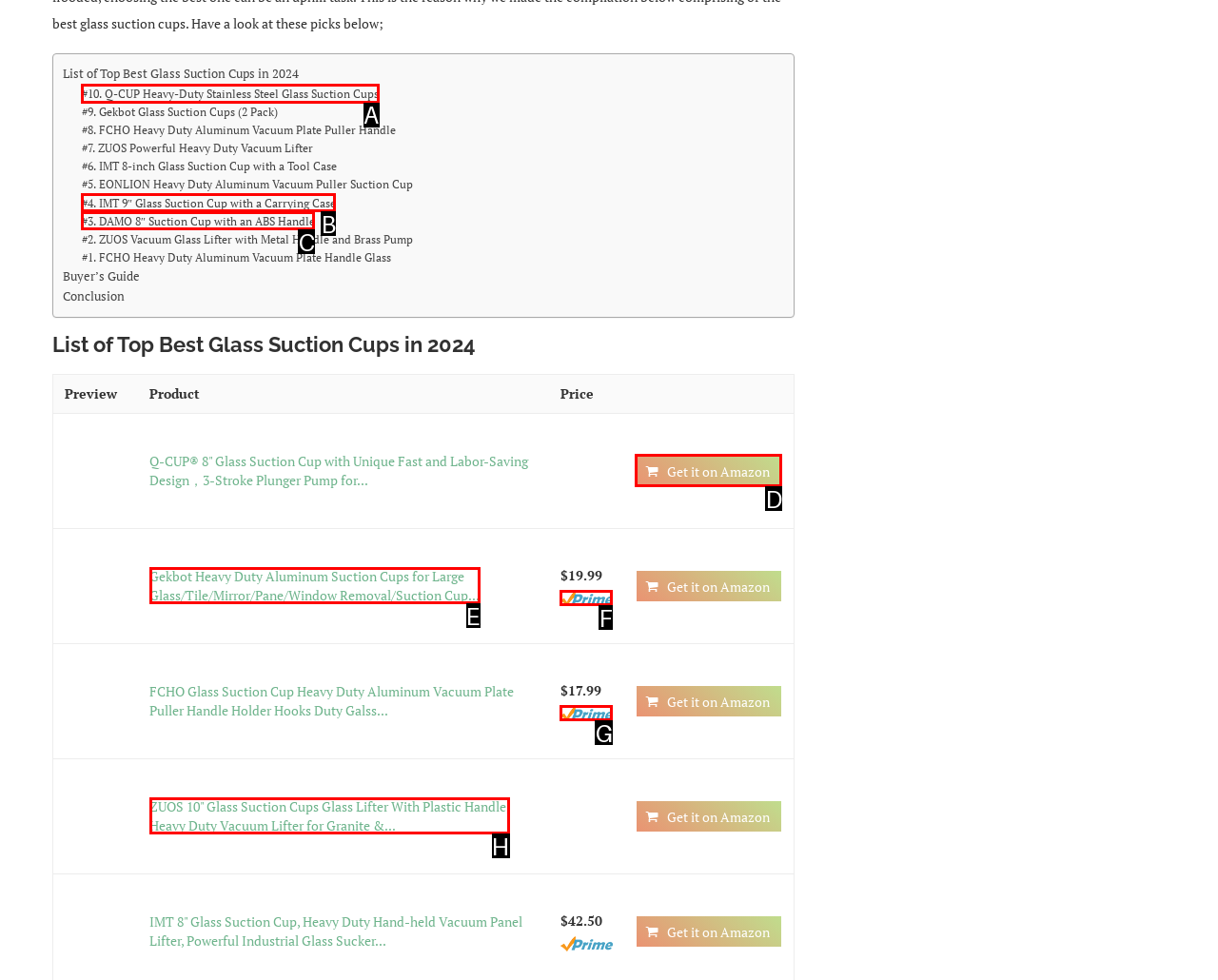Select the proper UI element to click in order to perform the following task: Click on the link to view the #10. Q-CUP Heavy-Duty Stainless Steel Glass Suction Cups product. Indicate your choice with the letter of the appropriate option.

A